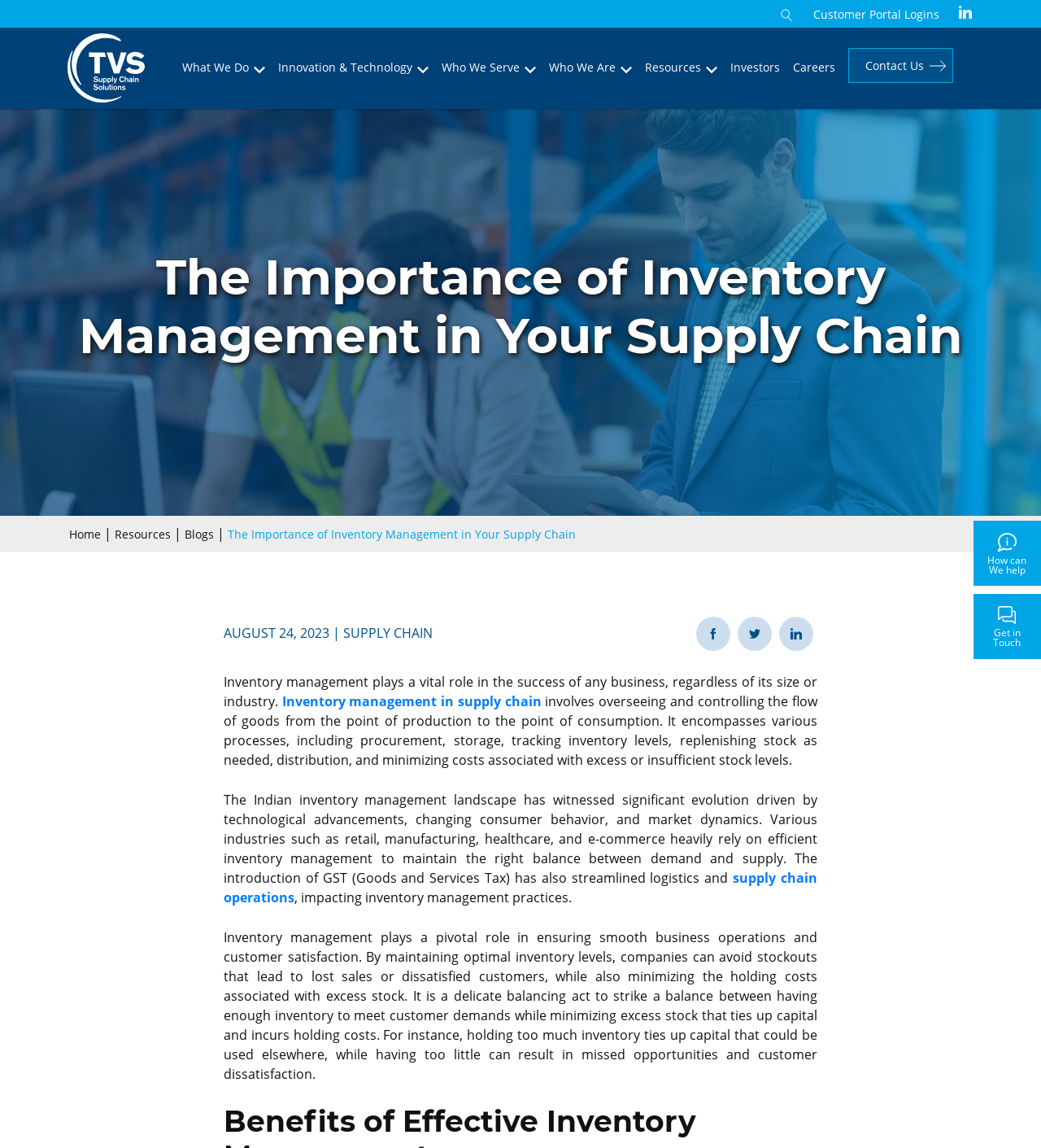Provide a short answer using a single word or phrase for the following question: 
What is the role of inventory management in supply chain?

overseeing and controlling flow of goods